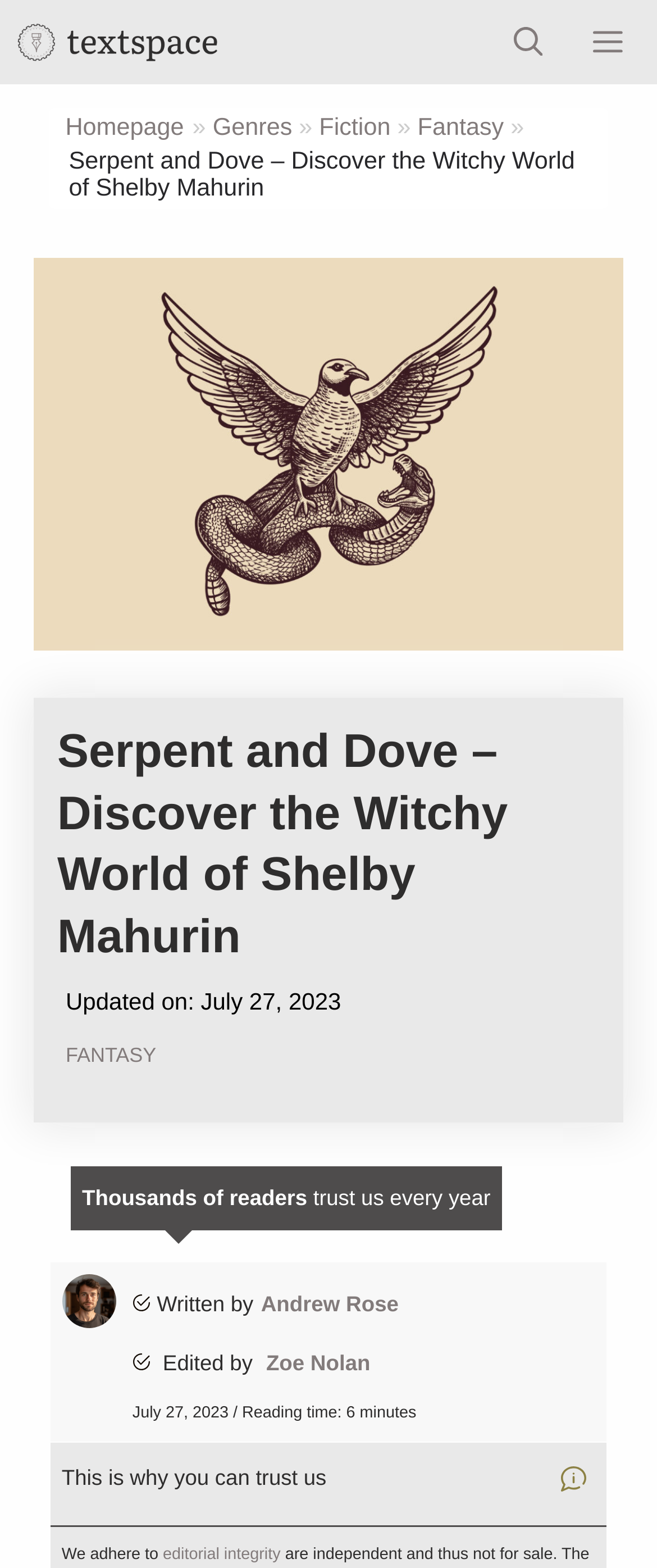Please give a succinct answer using a single word or phrase:
What is the category of the book 'Serpent and Dove'?

Fantasy